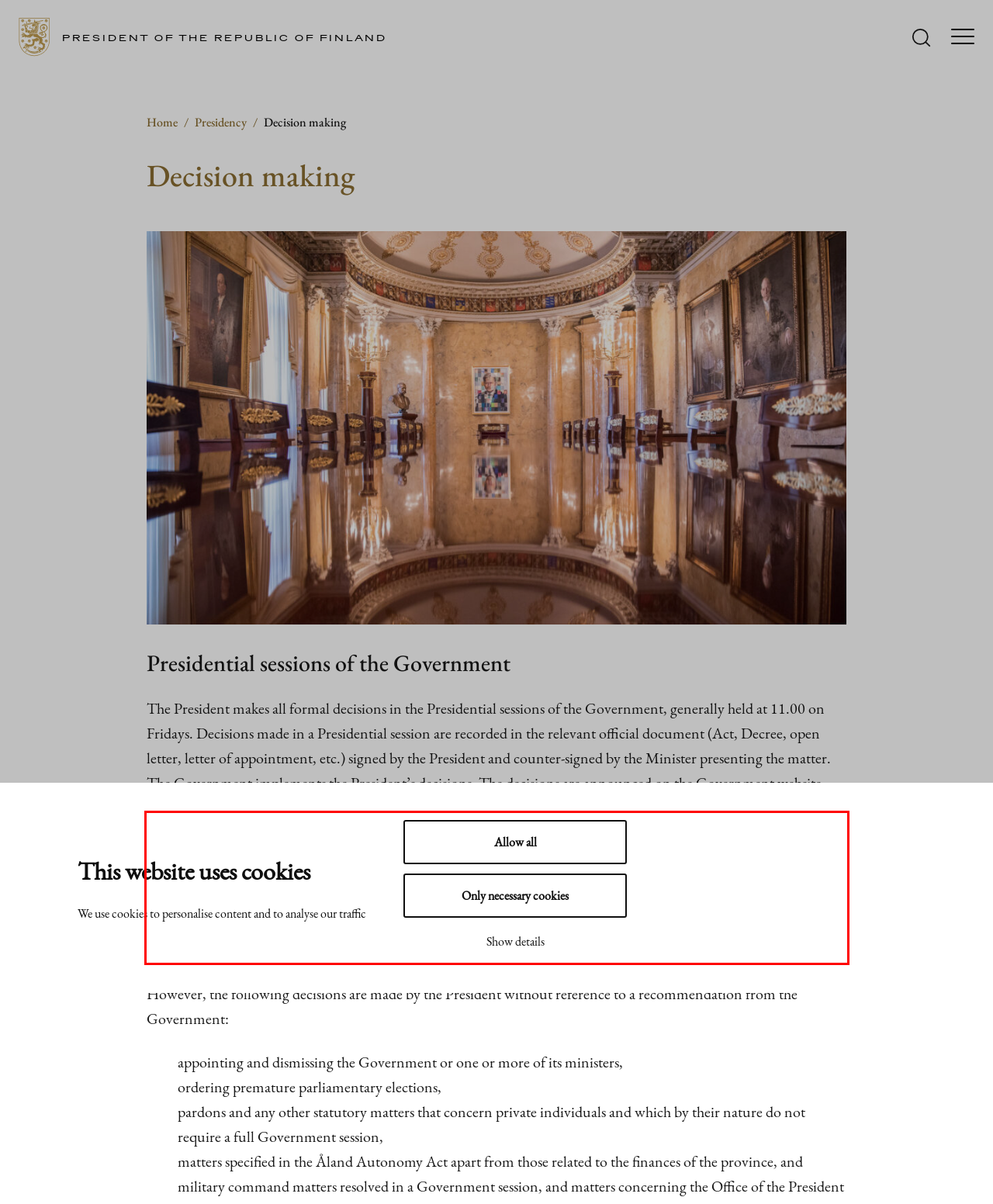You are provided with a screenshot of a webpage that includes a UI element enclosed in a red rectangle. Extract the text content inside this red rectangle.

The President makes decisions in Government sessions and on recommendation by the Government. If the President decides not to decide a matter according to the Government recommendation, the matter will be returned to the Government for re-preparation. In such a case, if the matter does not involve confirming legislation, an official appointment or an official assignment, the Government may simply submit a report to Parliament, following which the matter will be resolved according to the opinion returned by Parliament on the report, if the Government chooses to recommend it.